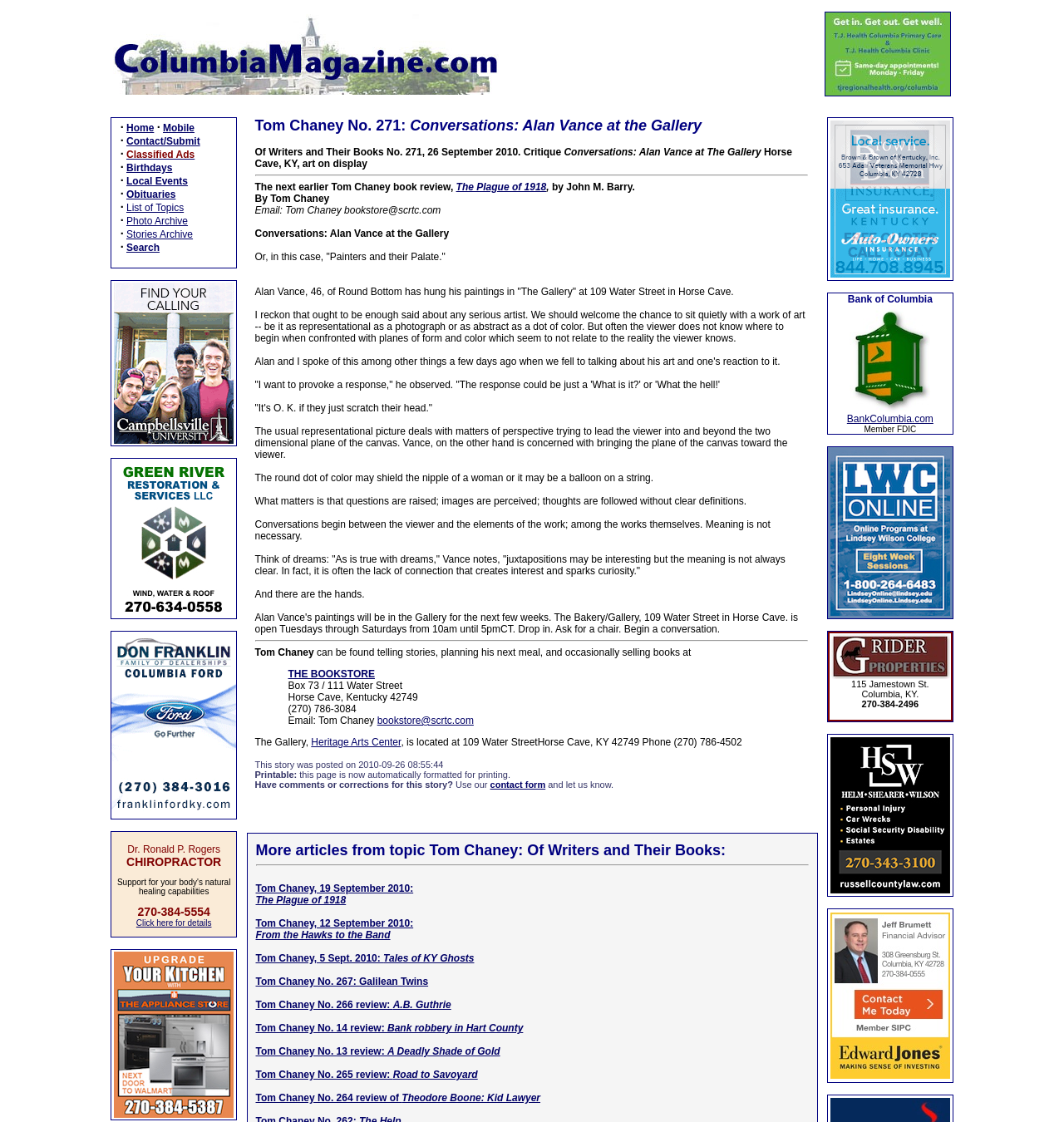Who is the author of the book review? Examine the screenshot and reply using just one word or a brief phrase.

Tom Chaney